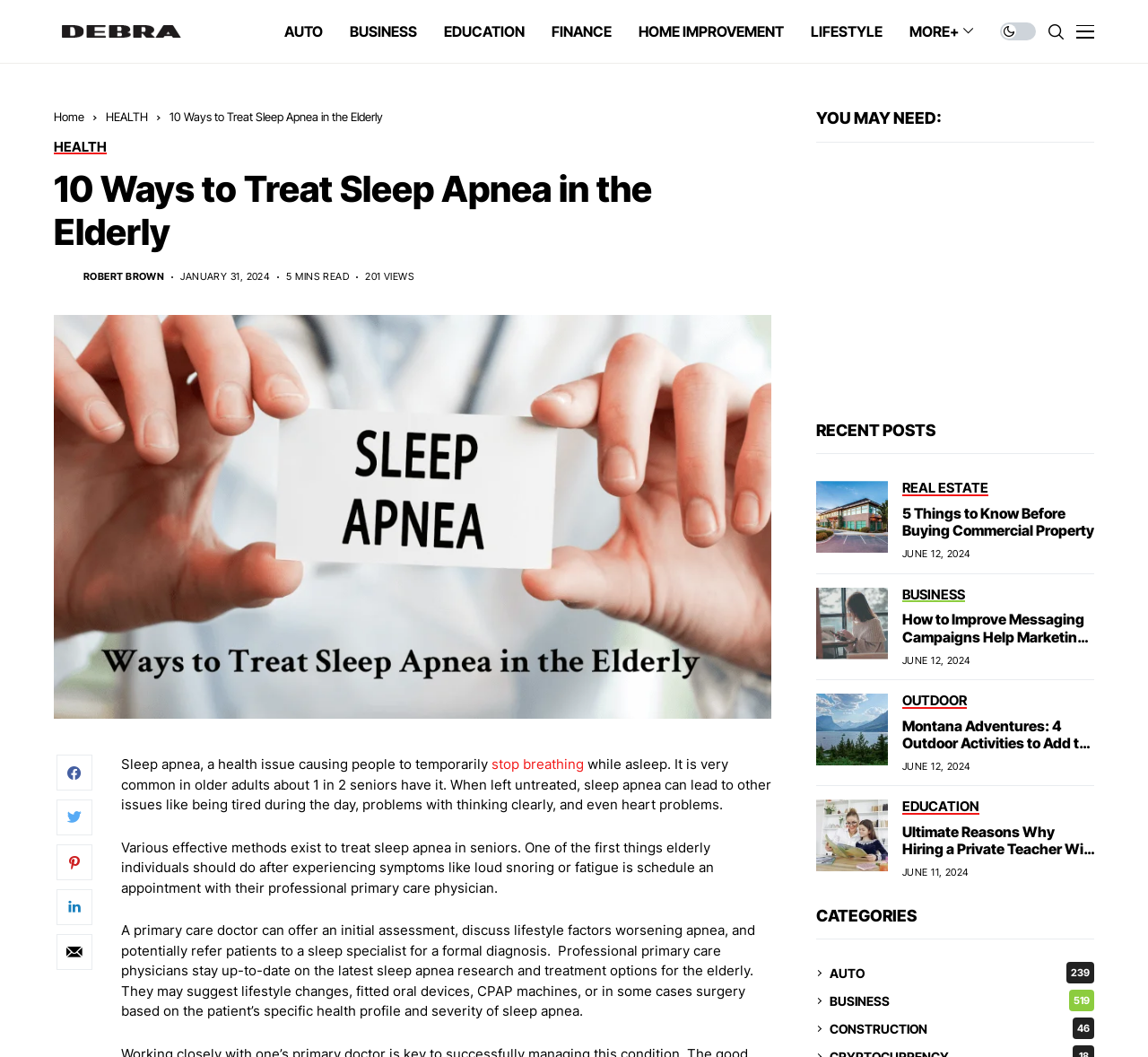Who wrote the article?
Give a thorough and detailed response to the question.

The author of the article is mentioned in the text 'ROBERT BROWN' which is located below the heading and above the publication date.